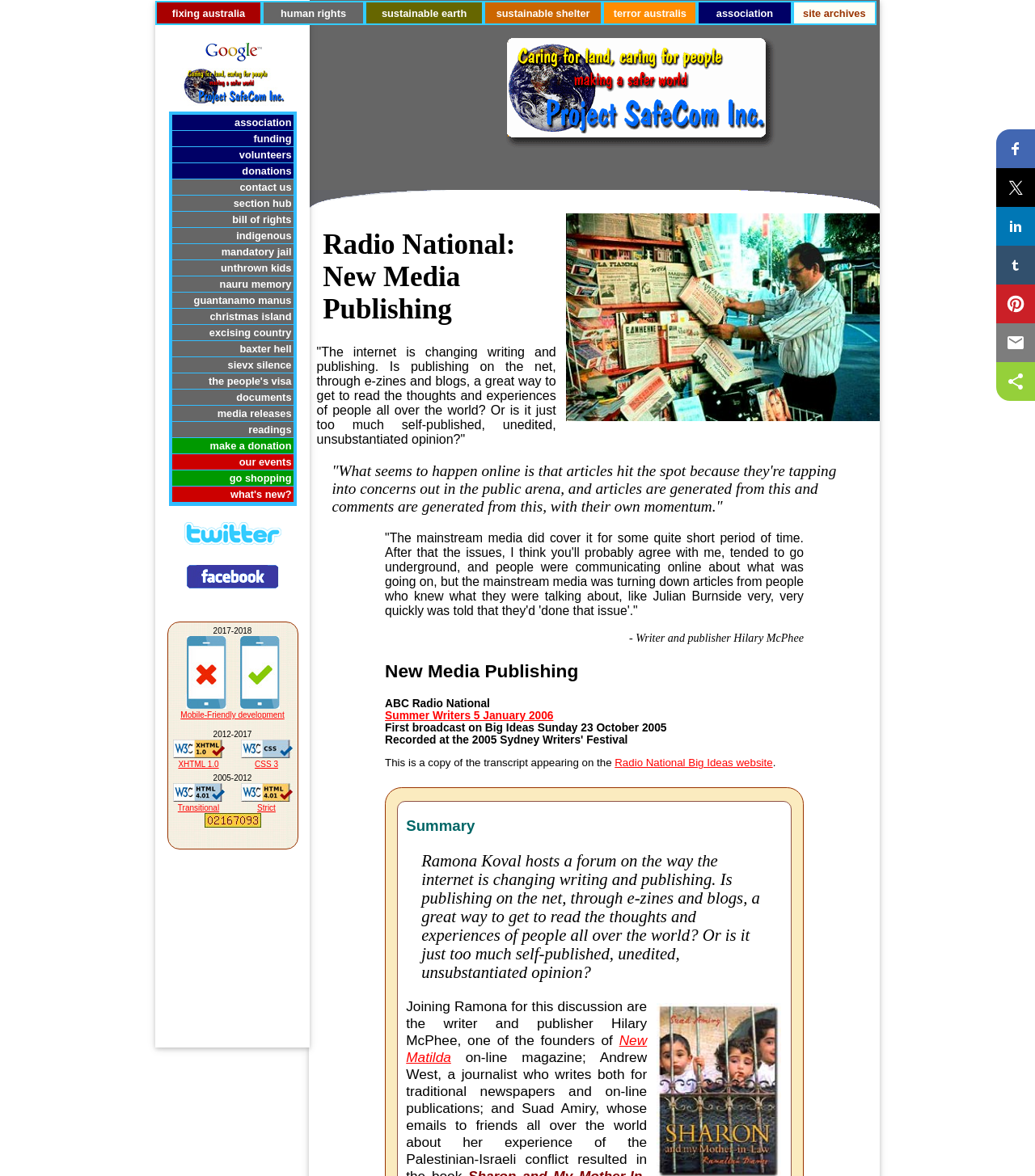How many links are there on the webpage?
Refer to the image and answer the question using a single word or phrase.

More than 30